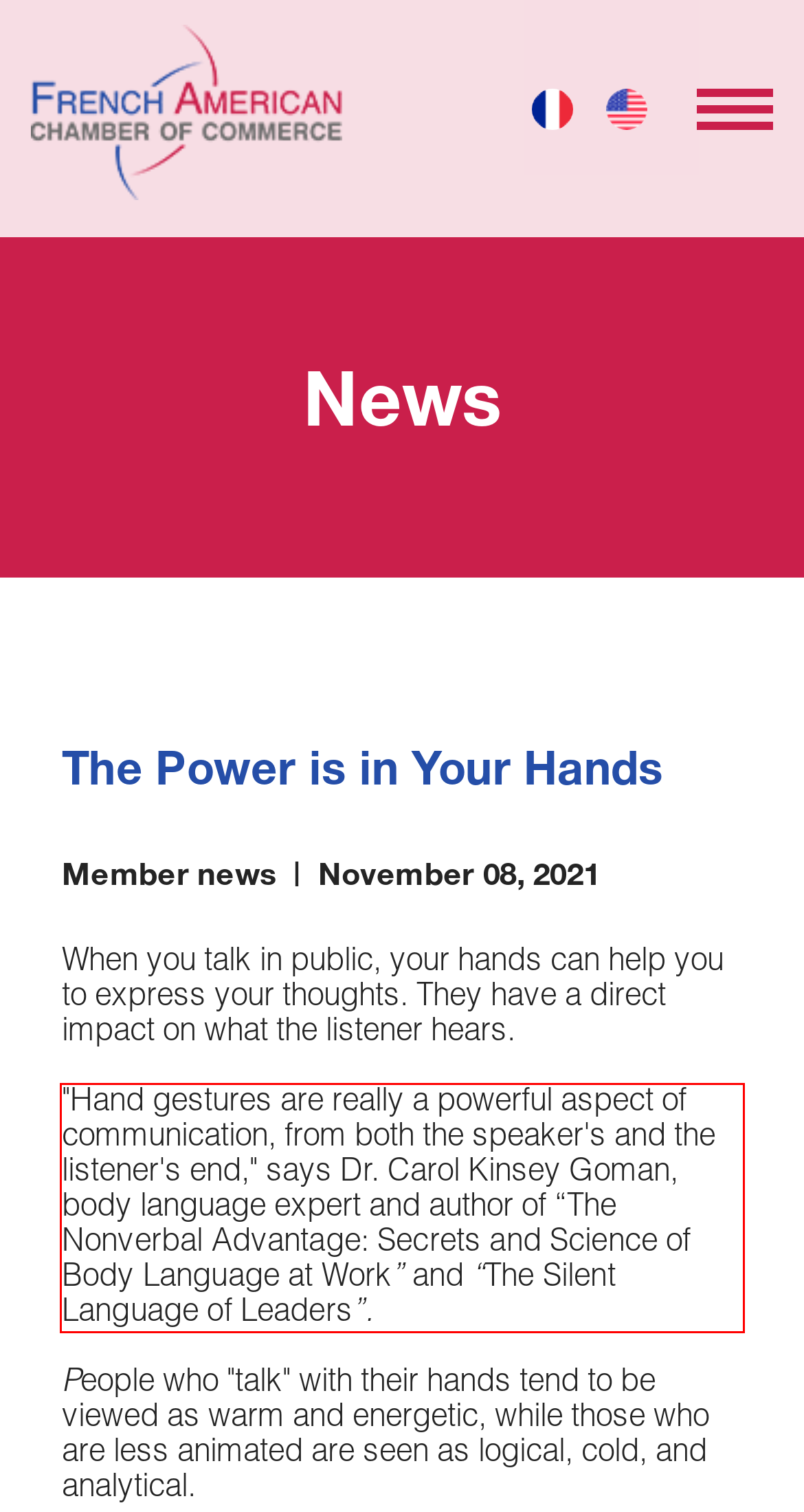Please identify the text within the red rectangular bounding box in the provided webpage screenshot.

"Hand gestures are really a powerful aspect of communication, from both the speaker's and the listener's end," says Dr. Carol Kinsey Goman, body language expert and author of “The Nonverbal Advantage: Secrets and Science of Body Language at Work” and “The Silent Language of Leaders”.